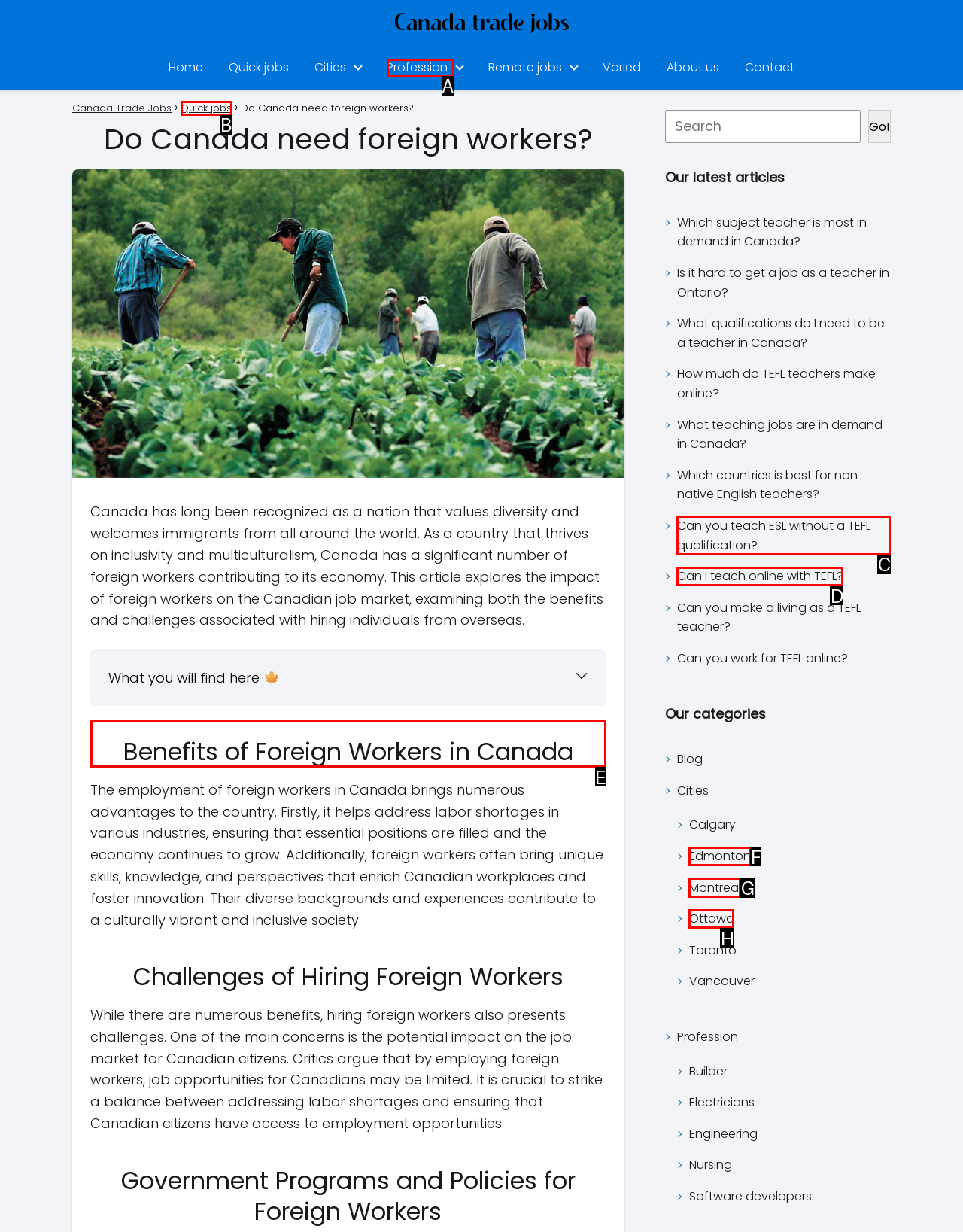Select the proper UI element to click in order to perform the following task: Check the 'Benefits of Foreign Workers in Canada' section. Indicate your choice with the letter of the appropriate option.

E